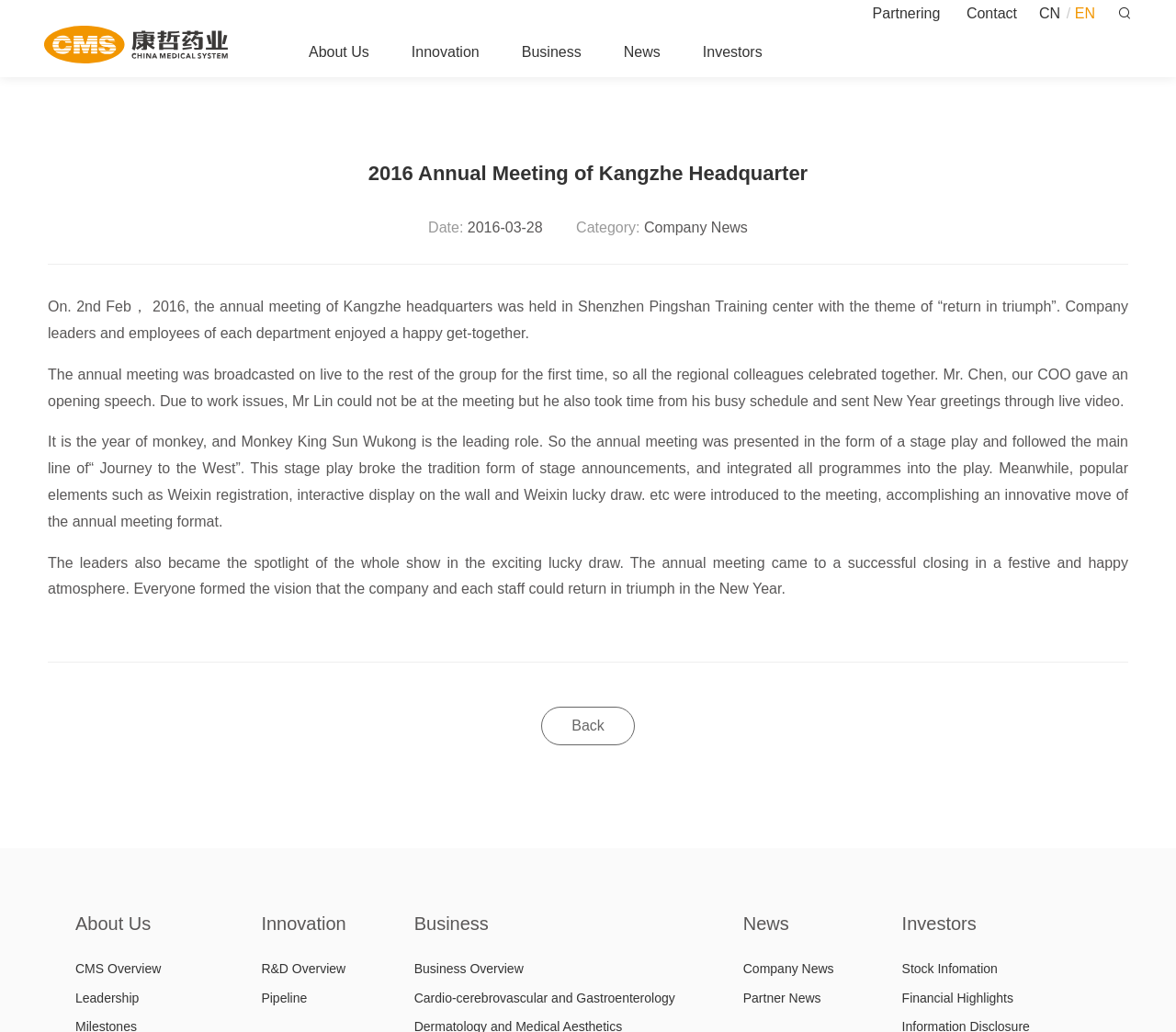Please specify the bounding box coordinates of the clickable region necessary for completing the following instruction: "Click on the 'About Us' link". The coordinates must consist of four float numbers between 0 and 1, i.e., [left, top, right, bottom].

[0.262, 0.027, 0.314, 0.075]